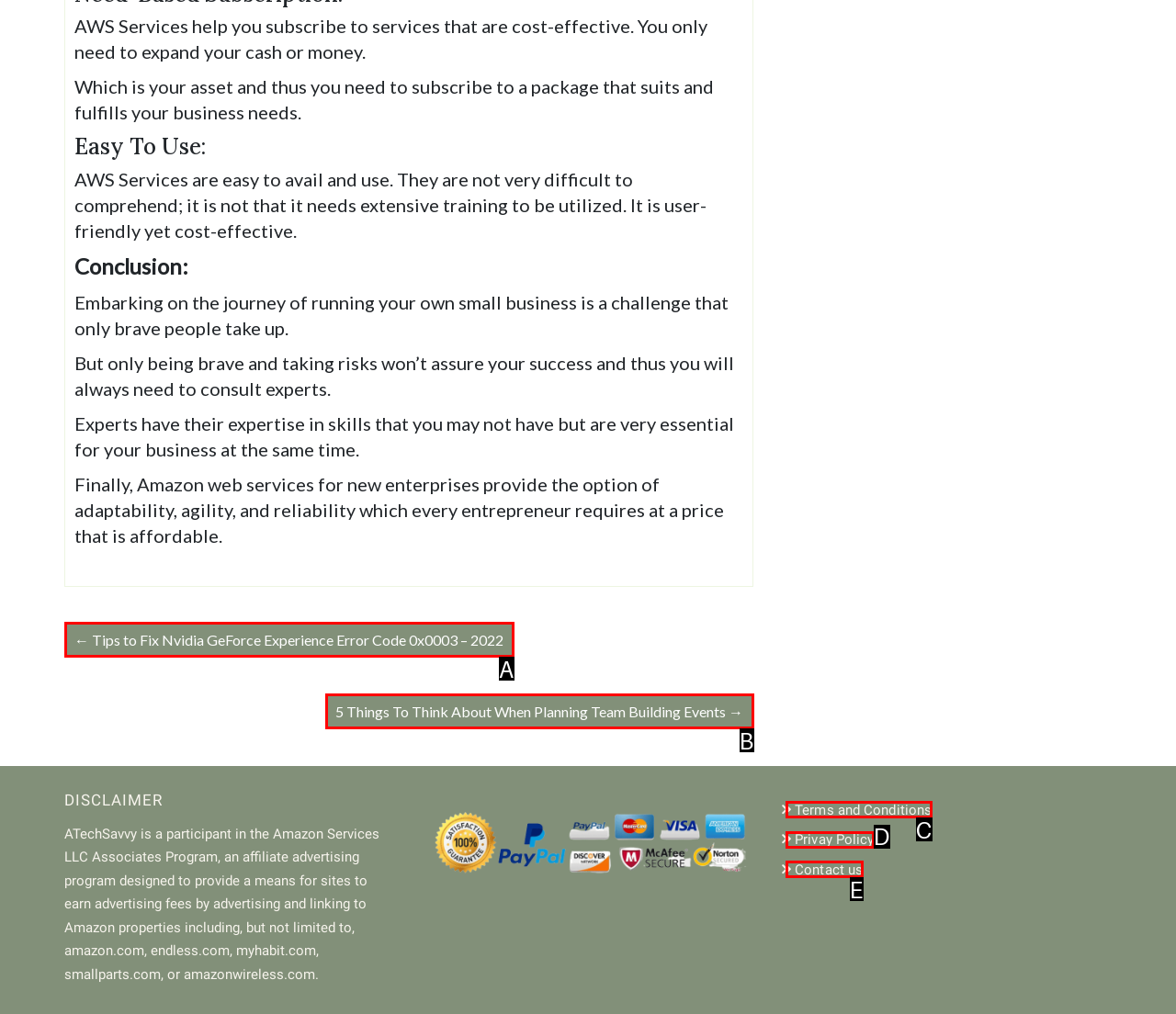Identify which option matches the following description: Terms and Conditions
Answer by giving the letter of the correct option directly.

C